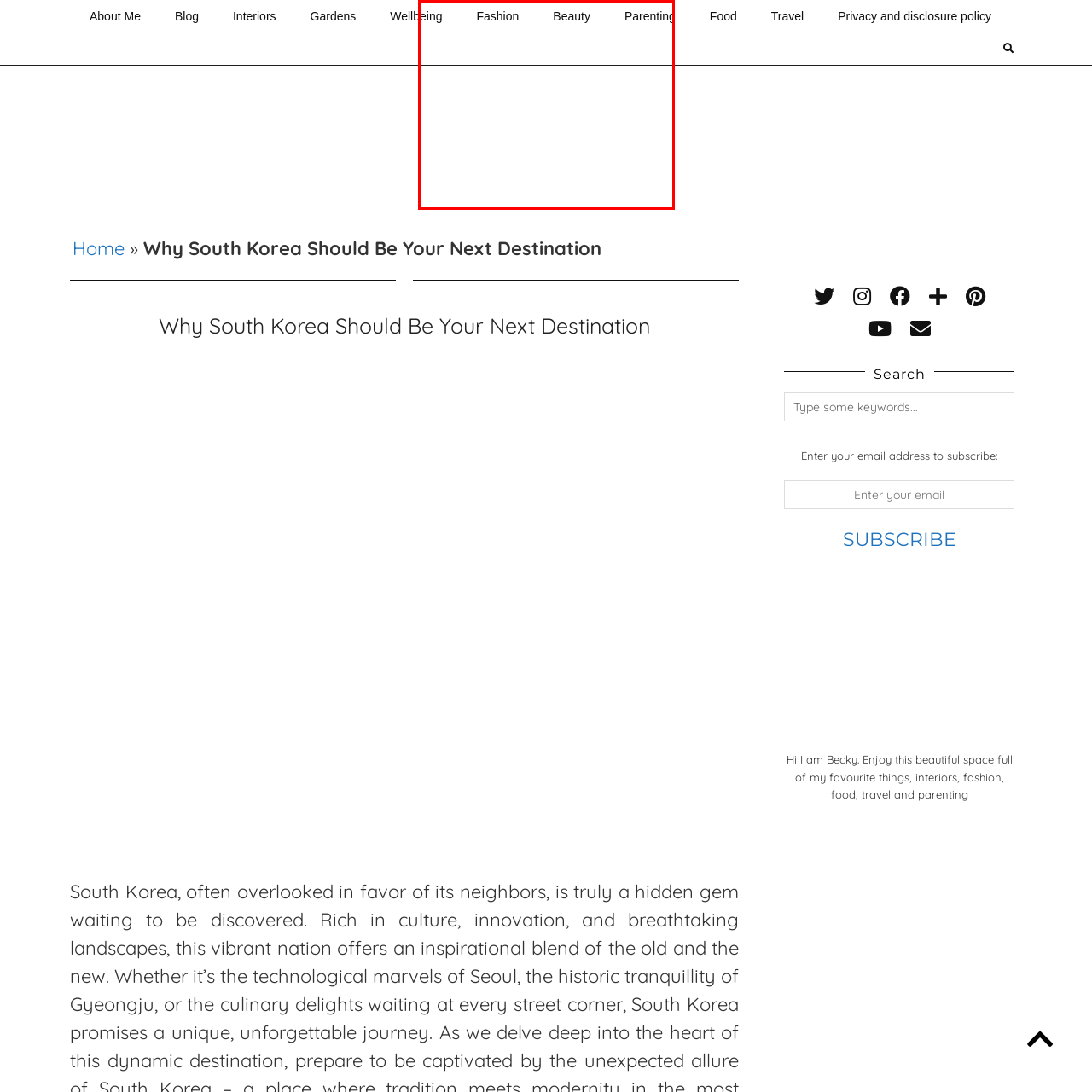What is the purpose of the image?
Check the content within the red bounding box and give a brief answer in one word or a short phrase.

Visual centerpiece